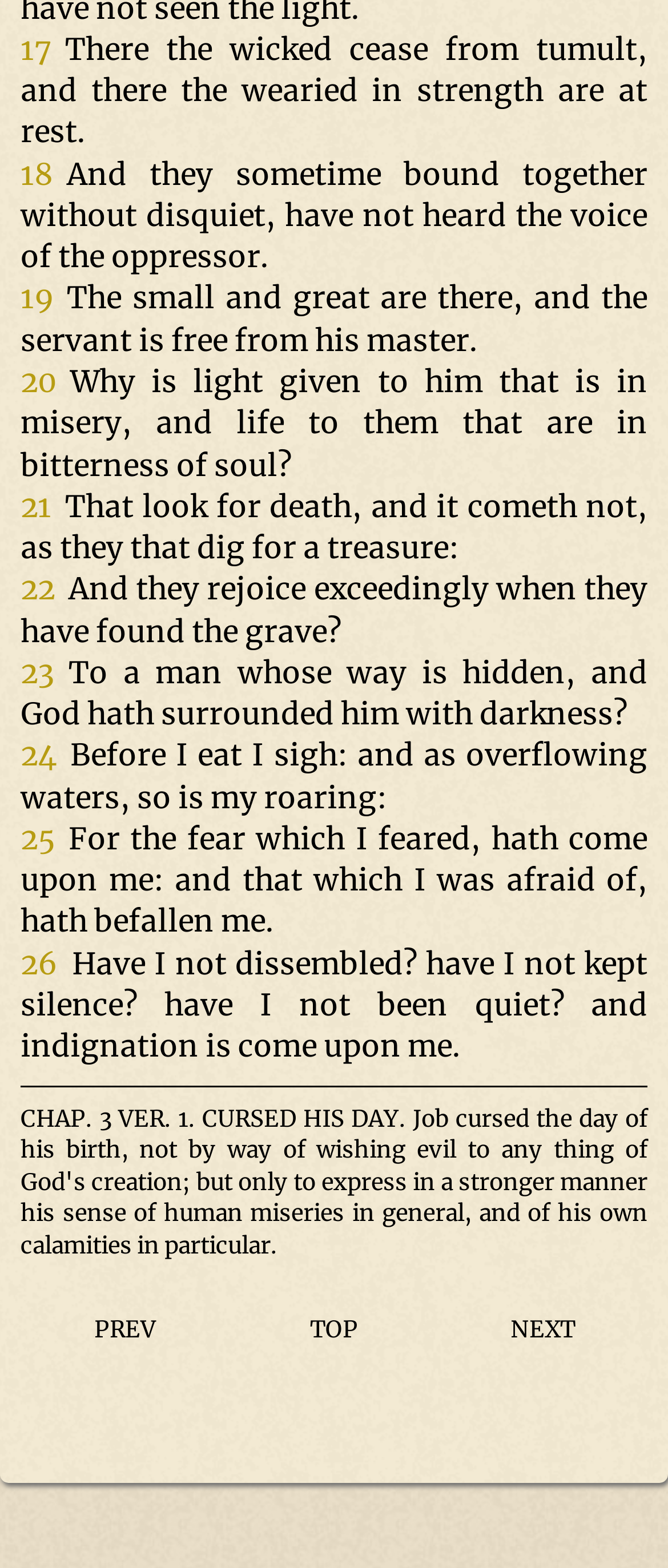Please respond to the question with a concise word or phrase:
What is the number of the 10th verse?

20